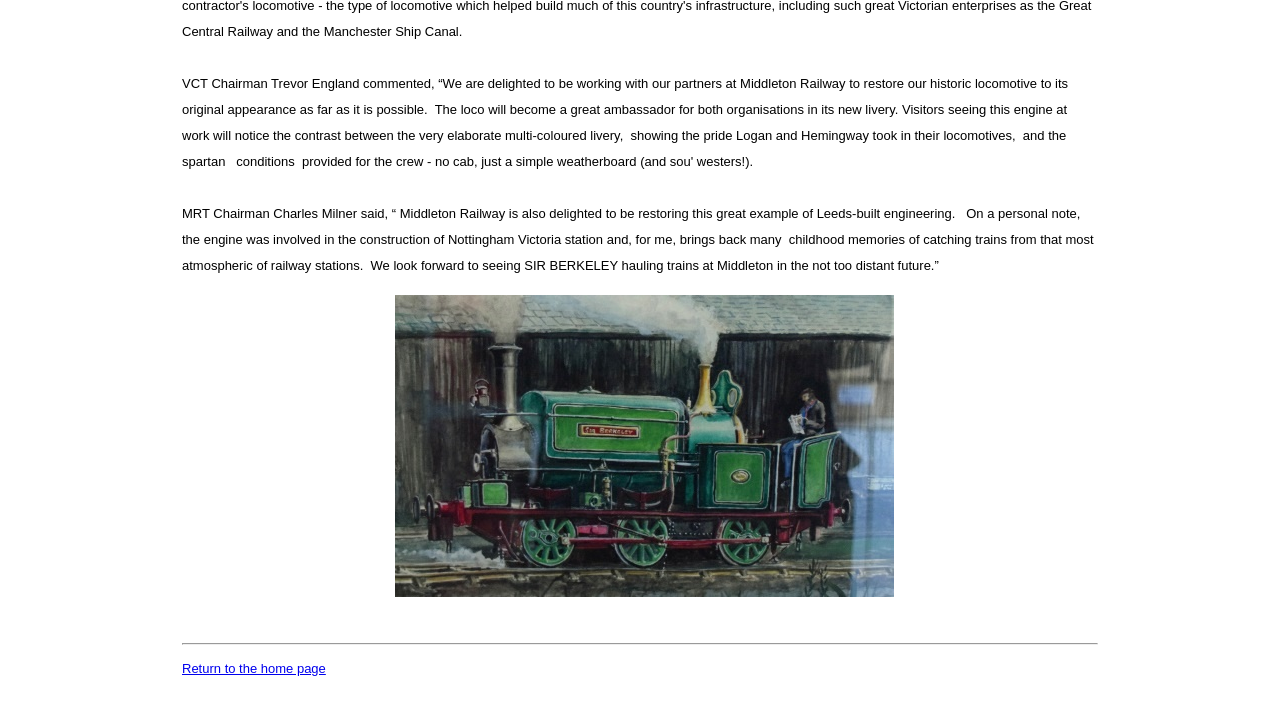Using the provided description Return to the home page, find the bounding box coordinates for the UI element. Provide the coordinates in (top-left x, top-left y, bottom-right x, bottom-right y) format, ensuring all values are between 0 and 1.

[0.142, 0.942, 0.255, 0.963]